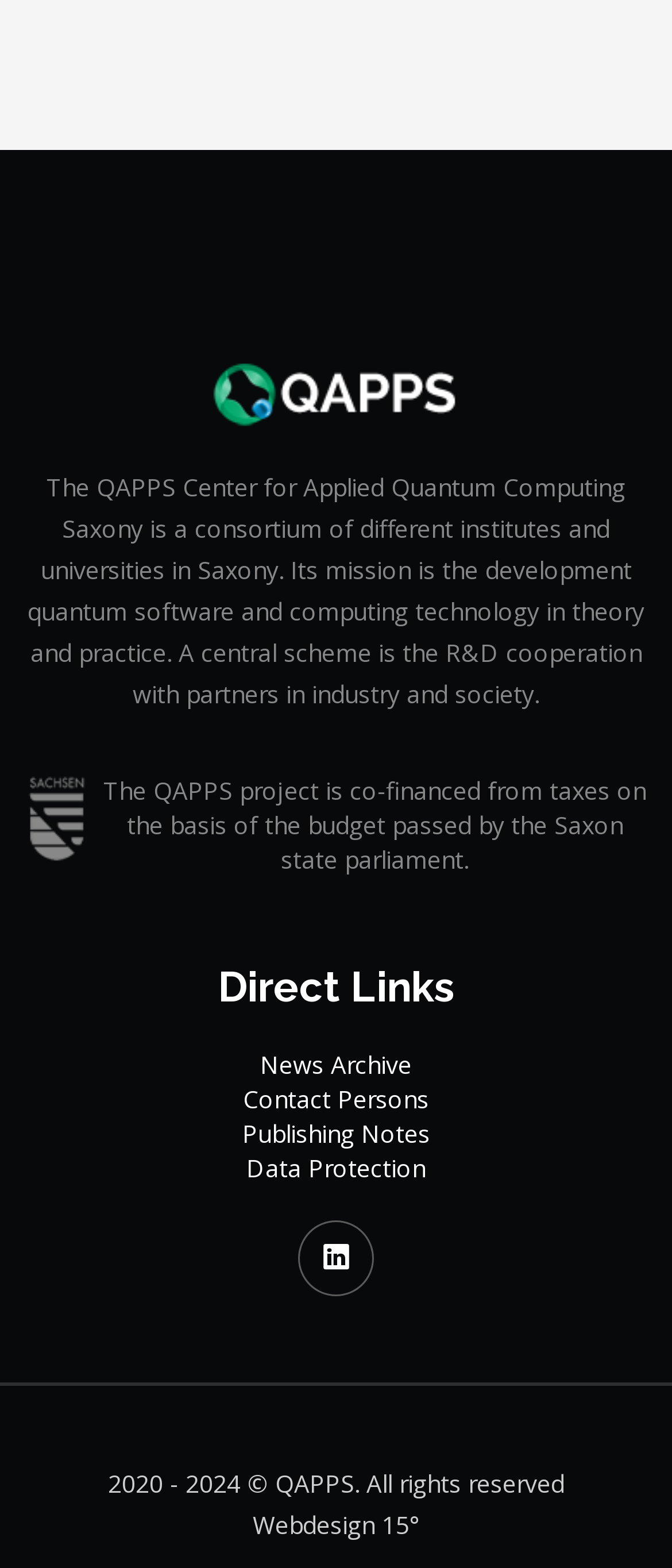What is the time period of the QAPPS project?
Please answer the question as detailed as possible.

The StaticText element at the bottom of the page mentions '2020 - 2024 © QAPPS. All rights reserved', indicating that the QAPPS project is active during this time period.